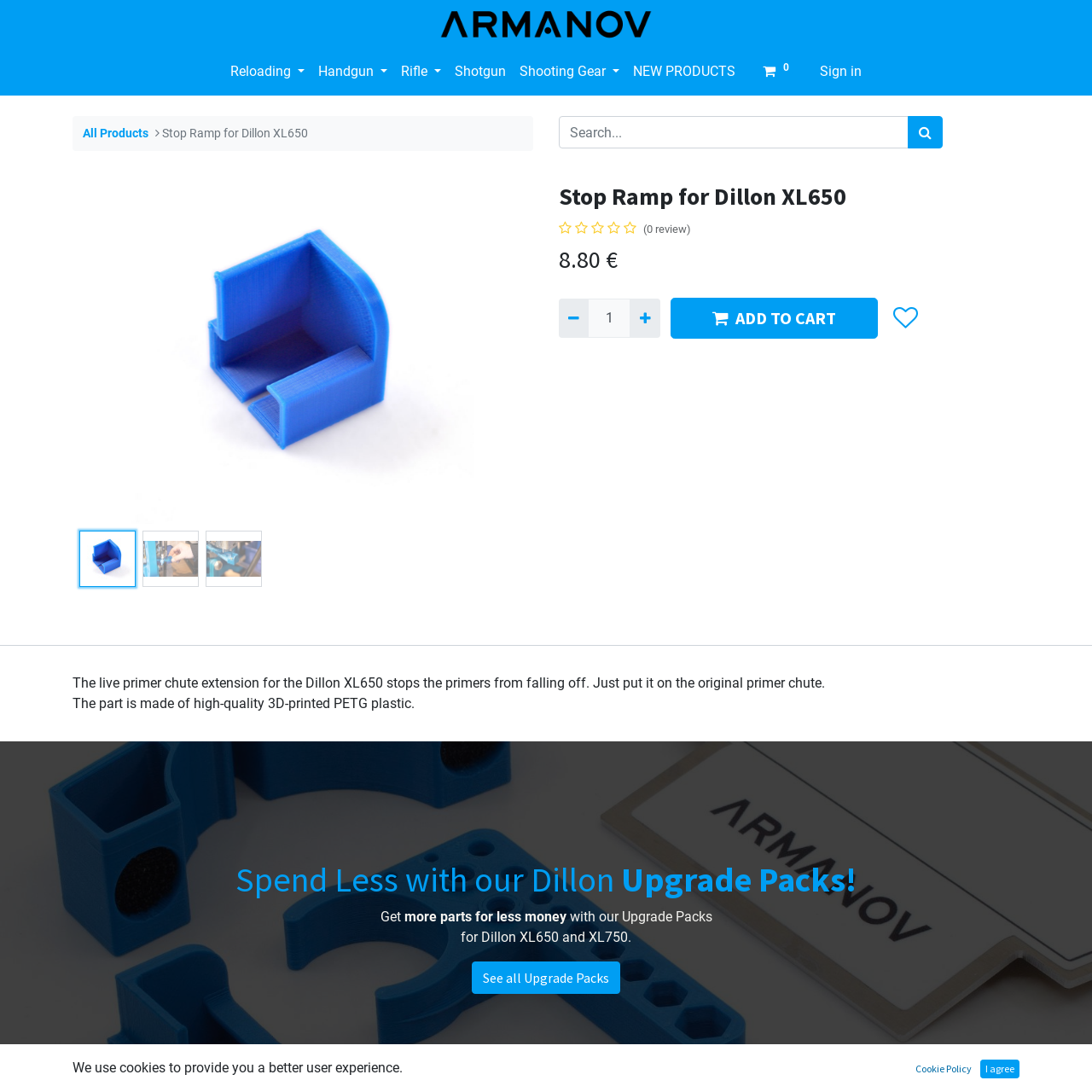Kindly determine the bounding box coordinates for the area that needs to be clicked to execute this instruction: "Click the logo of Armanov Shop".

[0.402, 0.002, 0.598, 0.041]